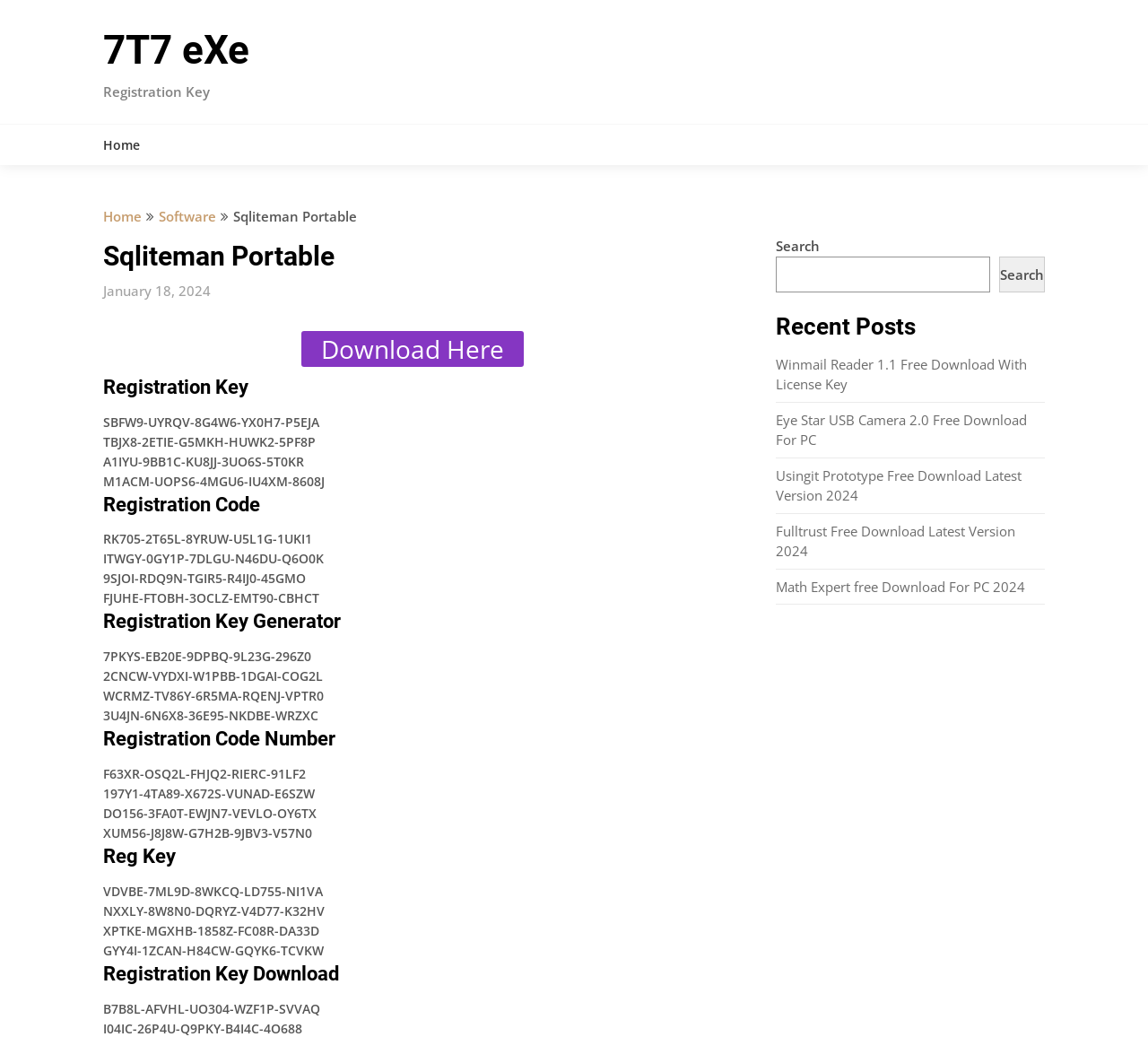Given the element description "parent_node: Search name="s"", identify the bounding box of the corresponding UI element.

[0.676, 0.247, 0.862, 0.282]